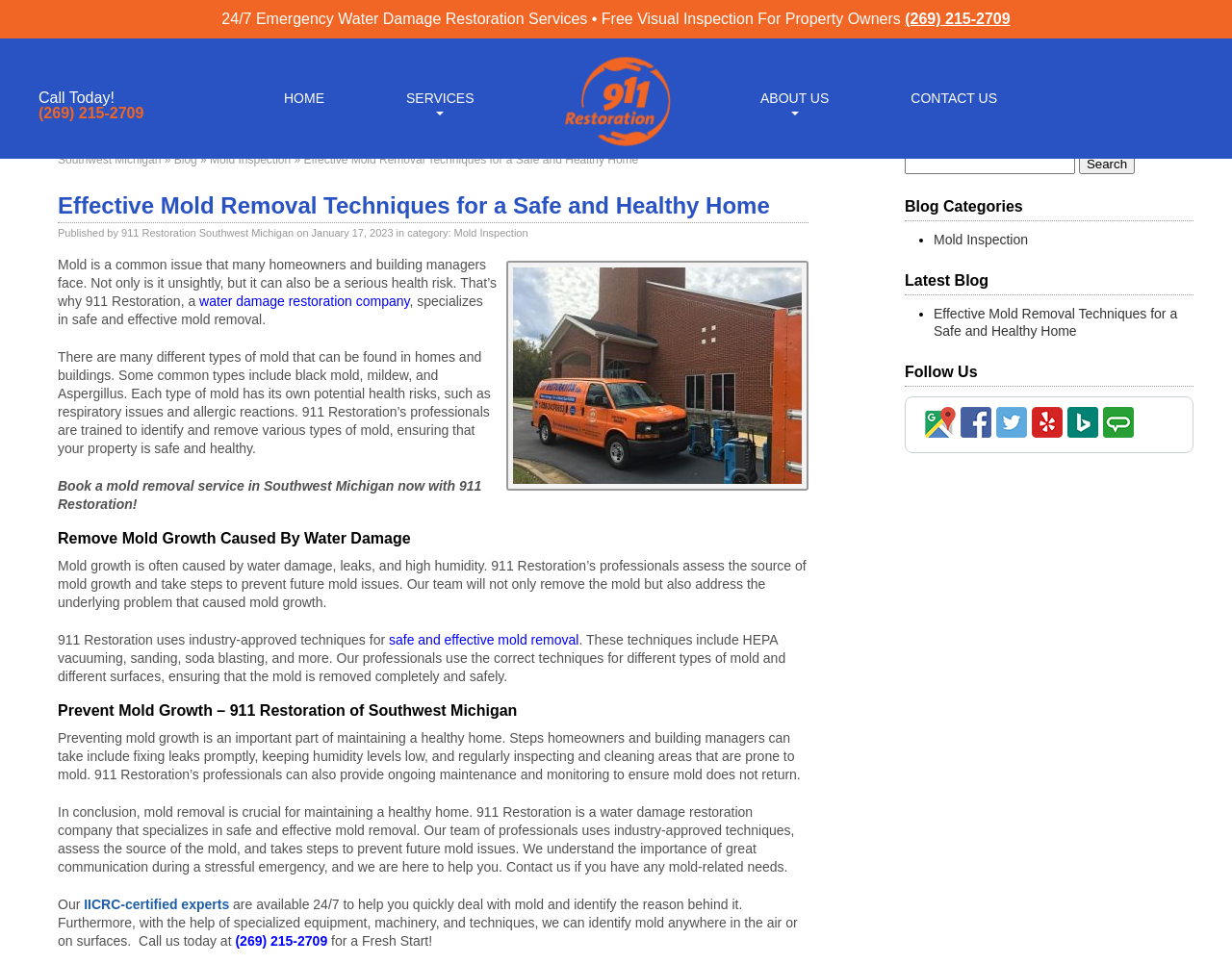Using a single word or phrase, answer the following question: 
What is the phone number to call for emergency water damage restoration services?

(269) 215-2709